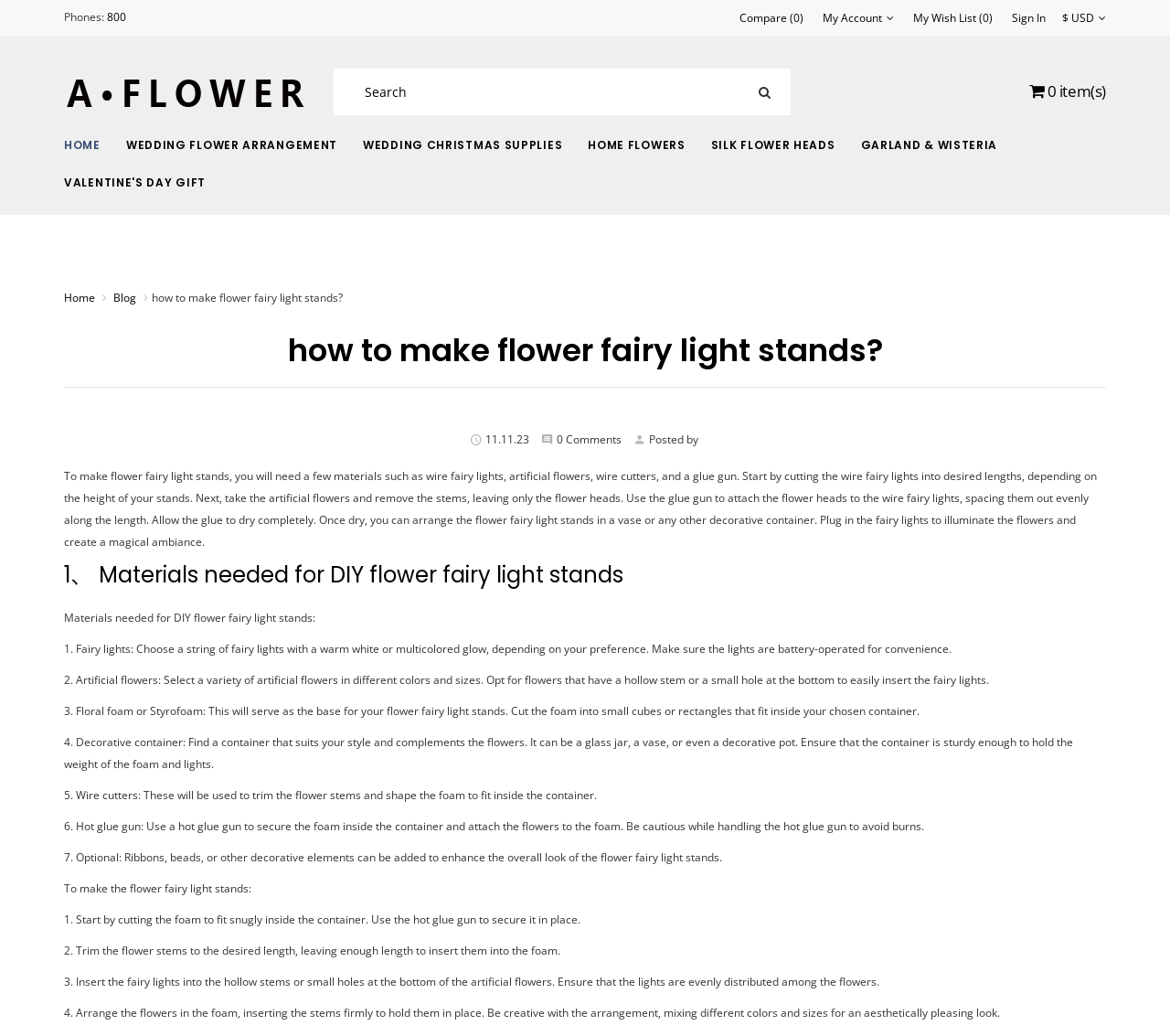Give an in-depth explanation of the webpage layout and content.

This webpage is about a DIY tutorial on how to make flower fairy light stands. At the top, there is a navigation bar with links to "Phones", "My Account", "My Wish List", "Sign In", and a currency selector. Below the navigation bar, there is a search bar with a button and a shopping cart icon with a count of 0 items.

On the left side, there is a menu with links to different categories, including "HOME", "WEDDING FLOWER ARRANGEMENT", "WEDDING CHRISTMAS SUPPLIES", "HOME FLOWERS", "SILK FLOWER HEADS", "GARLAND & WISTERIA", and "VALENTINE'S DAY GIFT". 

The main content of the webpage is a tutorial on making flower fairy light stands. The tutorial is divided into sections, including an introduction, a list of materials needed, and step-by-step instructions. The introduction explains the purpose of the tutorial and the materials required. The list of materials includes fairy lights, artificial flowers, floral foam or Styrofoam, a decorative container, wire cutters, a hot glue gun, and optional decorative elements.

The step-by-step instructions are accompanied by a detailed description of each step, including cutting the foam to fit the container, trimming the flower stems, inserting the fairy lights into the flowers, and arranging the flowers in the foam. The tutorial is written in a clear and concise manner, making it easy to follow.

At the top of the main content, there is a heading with the title of the tutorial, "how to make flower fairy light stands?", and a date "11.11.23" with 0 comments. The tutorial is written by an author, but the name is not specified.